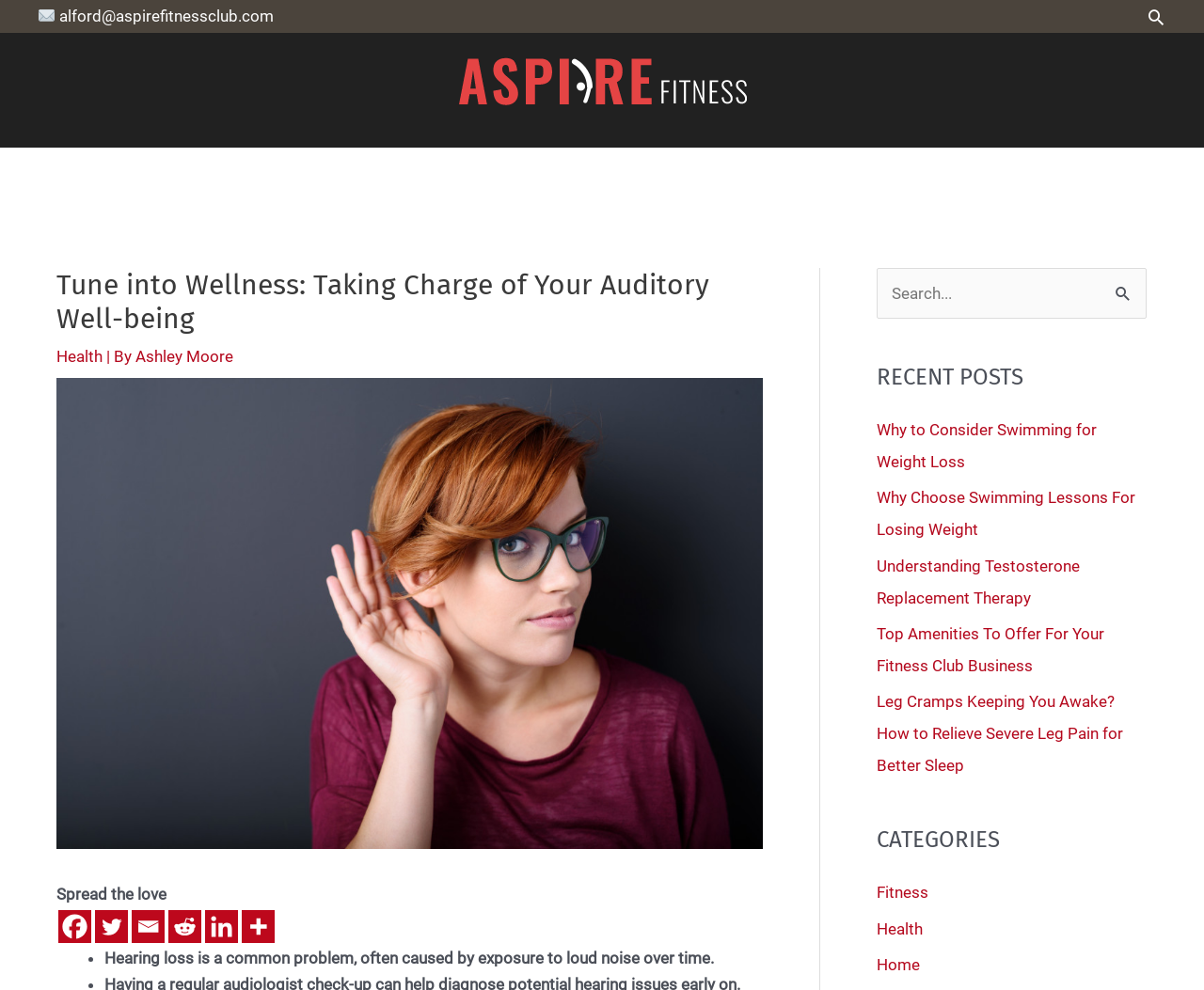How many social media links are available?
Refer to the image and provide a detailed answer to the question.

The social media links are located at the bottom of the webpage, and they include Facebook, Twitter, Email, Reddit, Linkedin, and More. I counted the number of links to get the answer.